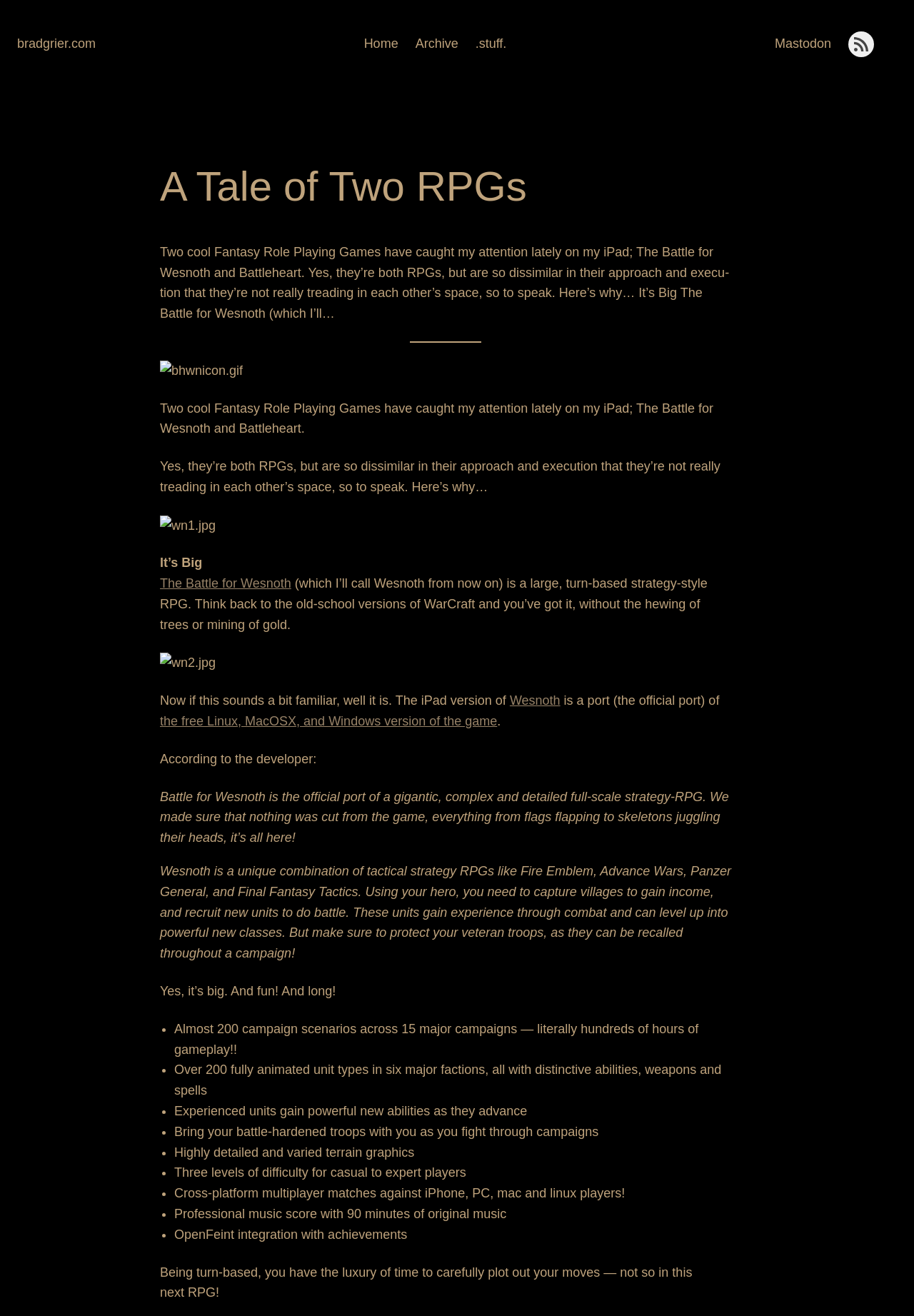Based on the provided description, "RSS feed available", find the bounding box of the corresponding UI element in the screenshot.

[0.928, 0.024, 0.956, 0.043]